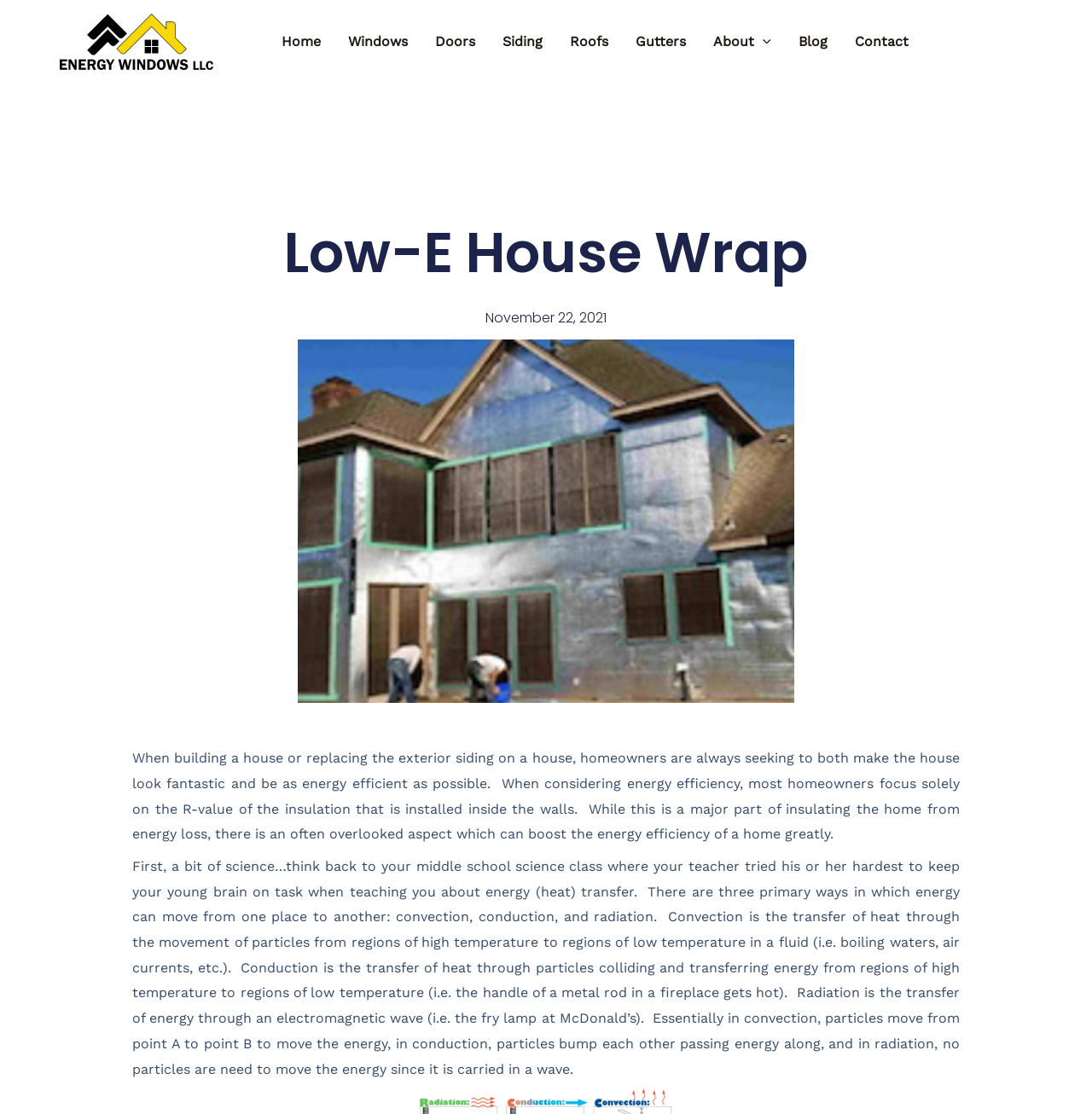What is the company name on the logo?
Using the image, elaborate on the answer with as much detail as possible.

I found the company name on the logo by looking at the image element with the description 'Energy Windows LLC Logo' and its corresponding link element with the same description.